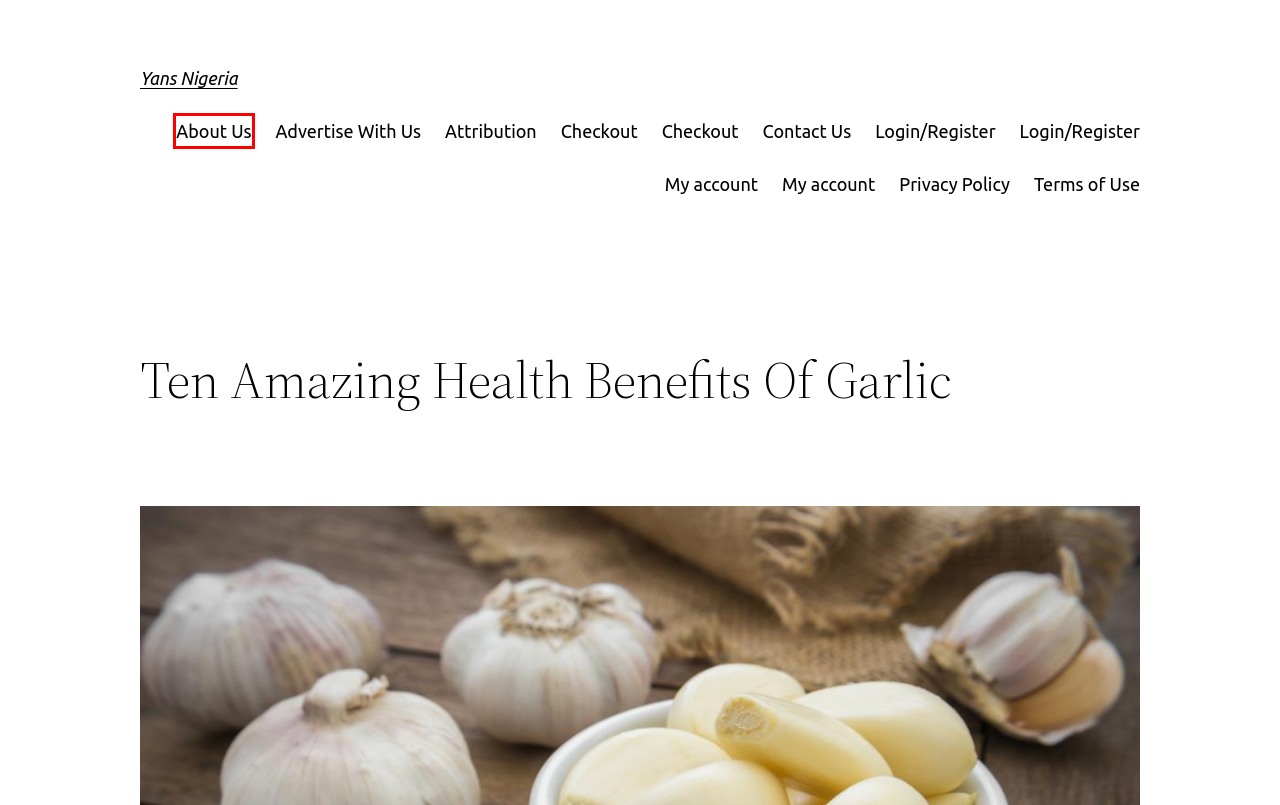View the screenshot of the webpage containing a red bounding box around a UI element. Select the most fitting webpage description for the new page shown after the element in the red bounding box is clicked. Here are the candidates:
A. Terms of Use
B. Contact Us
C. Privacy Policy
D. Yans Nigeria | Latest News on the Spot
E. My account
F. About Us
G. Login/Register
H. Attribution

F